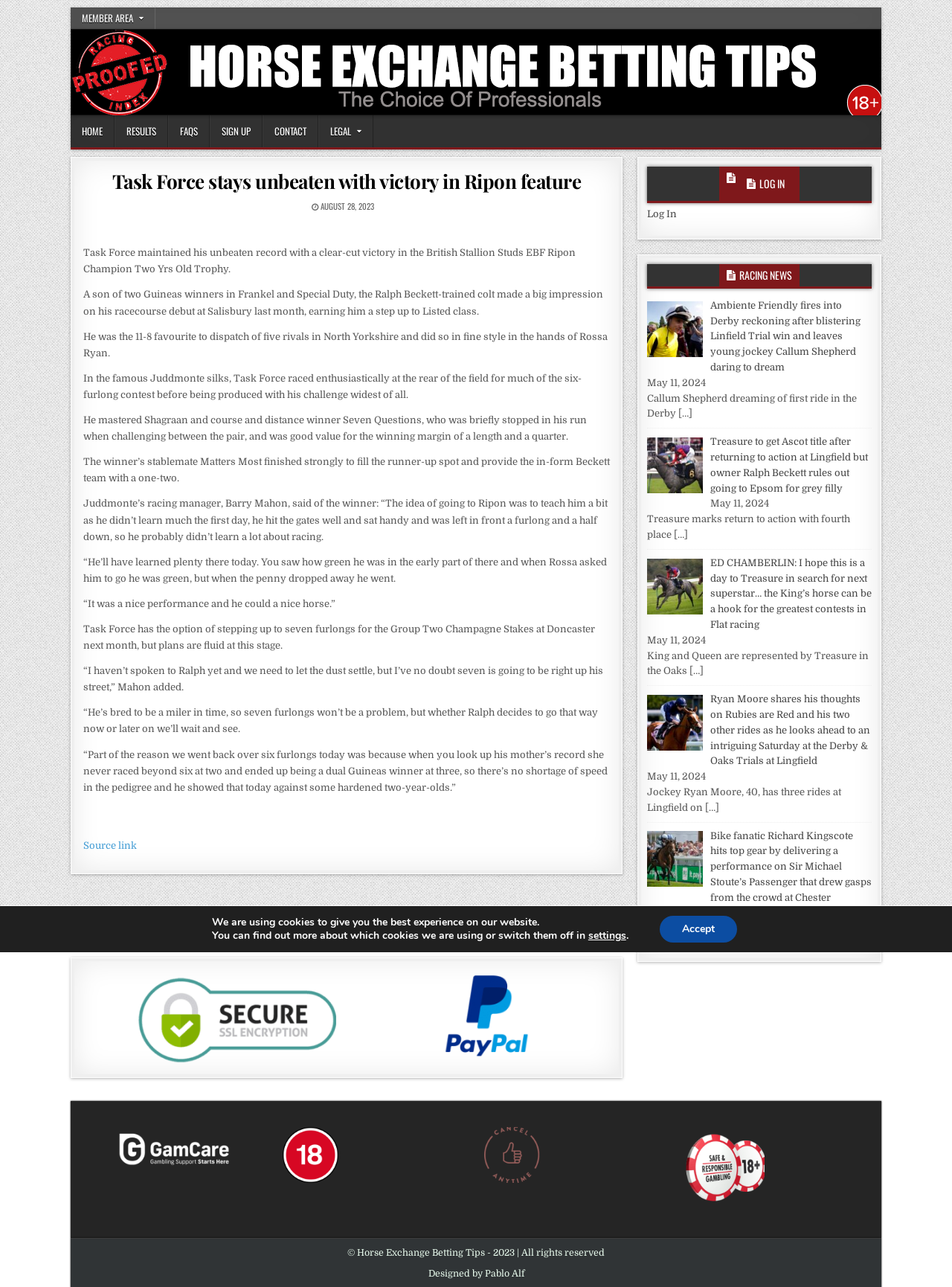Locate the bounding box coordinates for the element described below: "Accept". The coordinates must be four float values between 0 and 1, formatted as [left, top, right, bottom].

[0.693, 0.712, 0.774, 0.732]